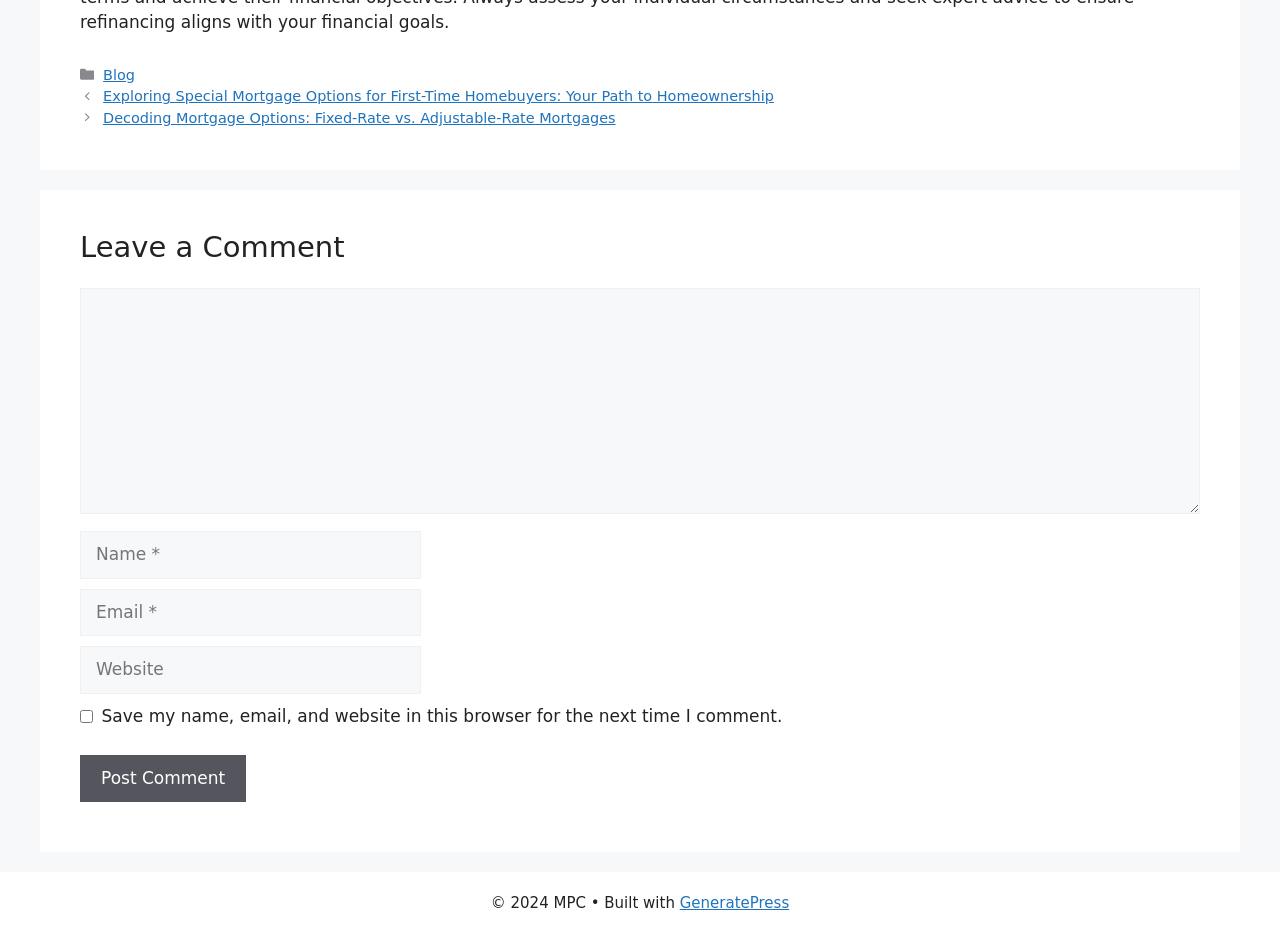What is the purpose of the checkbox in the comment section?
Look at the image and answer with only one word or phrase.

Save comment information